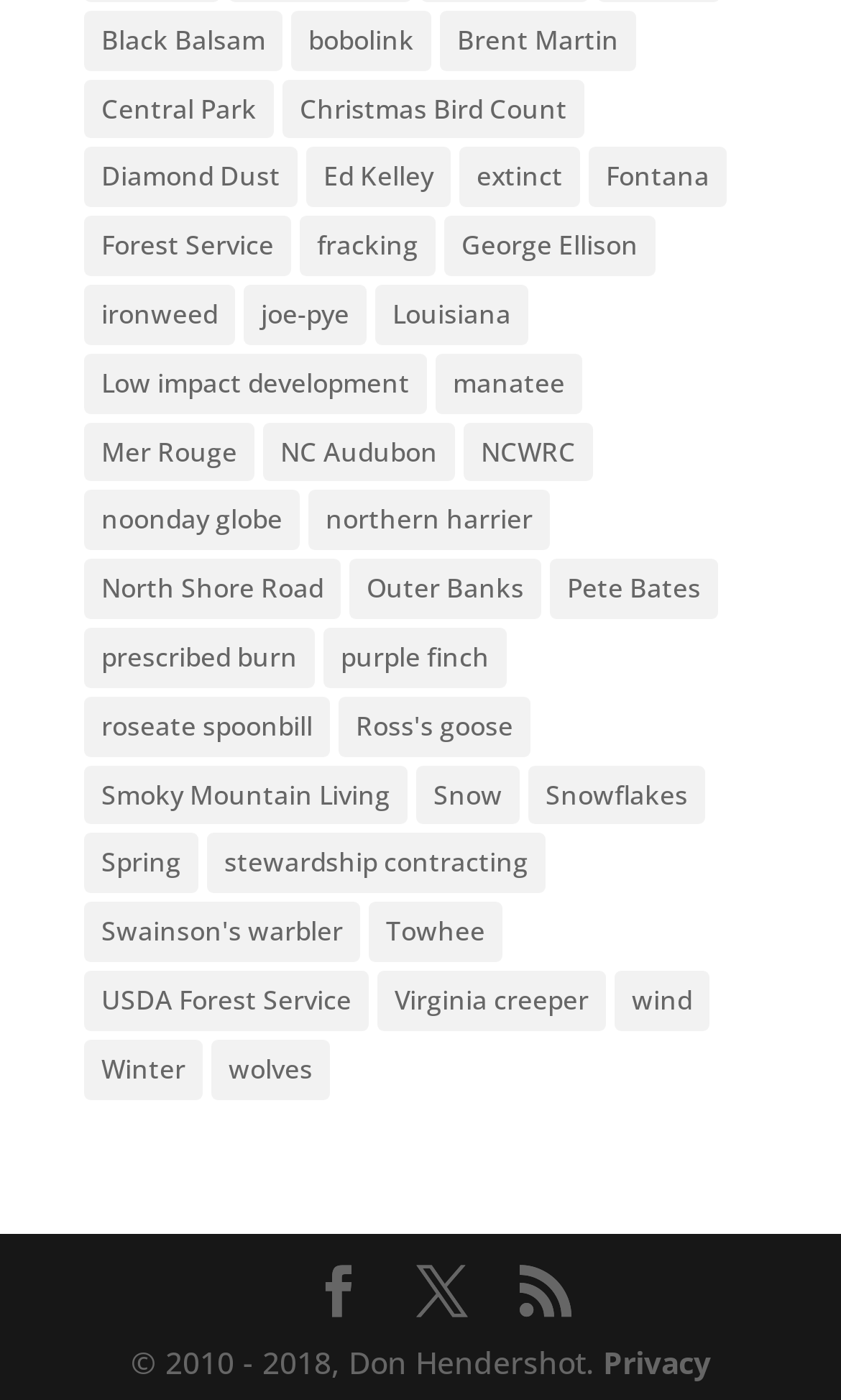Find the bounding box coordinates for the UI element whose description is: "Towhee". The coordinates should be four float numbers between 0 and 1, in the format [left, top, right, bottom].

[0.438, 0.644, 0.597, 0.687]